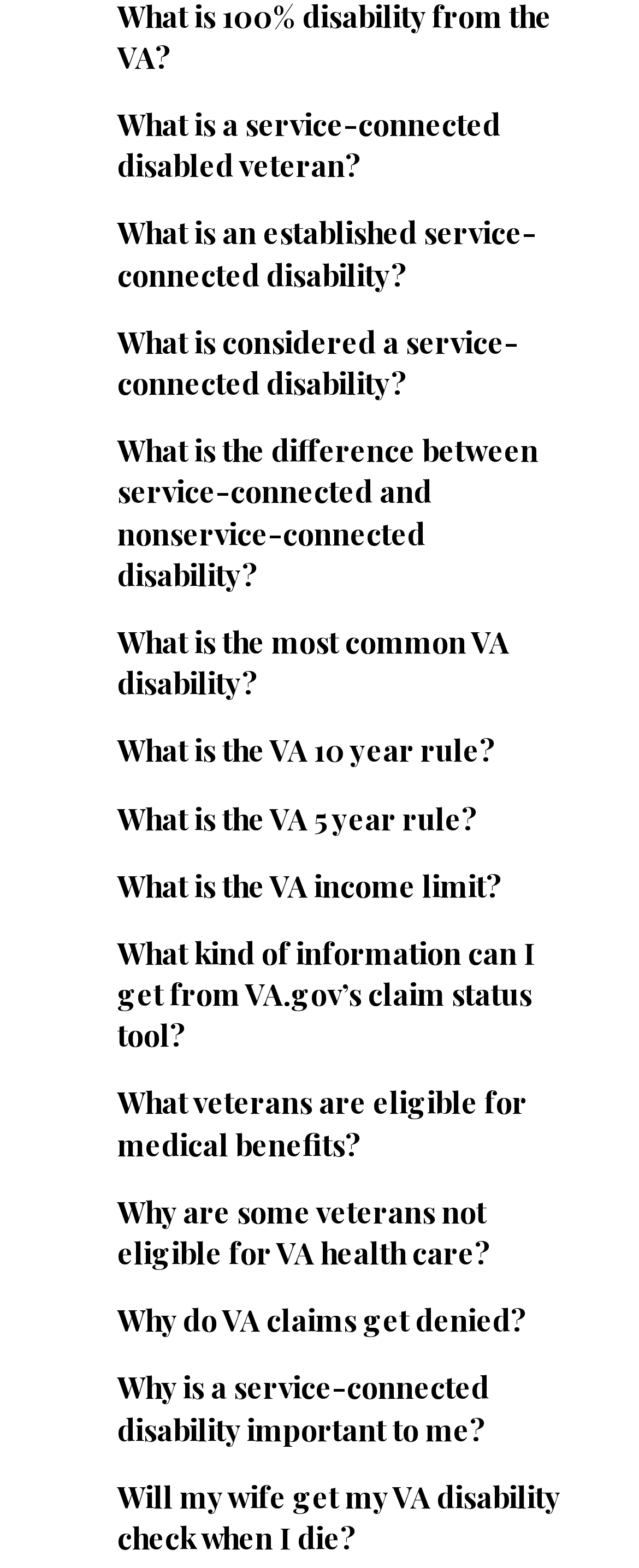What is the topic of the questions on this webpage?
Respond to the question with a single word or phrase according to the image.

VA disability benefits